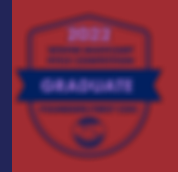Explain in detail what you see in the image.

This image features a graduation badge for the year 2022, prominently displaying the word "GRADUATE" in bold letters. The badge design includes a shield shape with a vibrant red background, and blue accents. Above the word "GRADUATE," there is a section indicating the year, emphasizing the achievement. This badge symbolizes the completion of a significant educational milestone, likely within a specialized program or field.